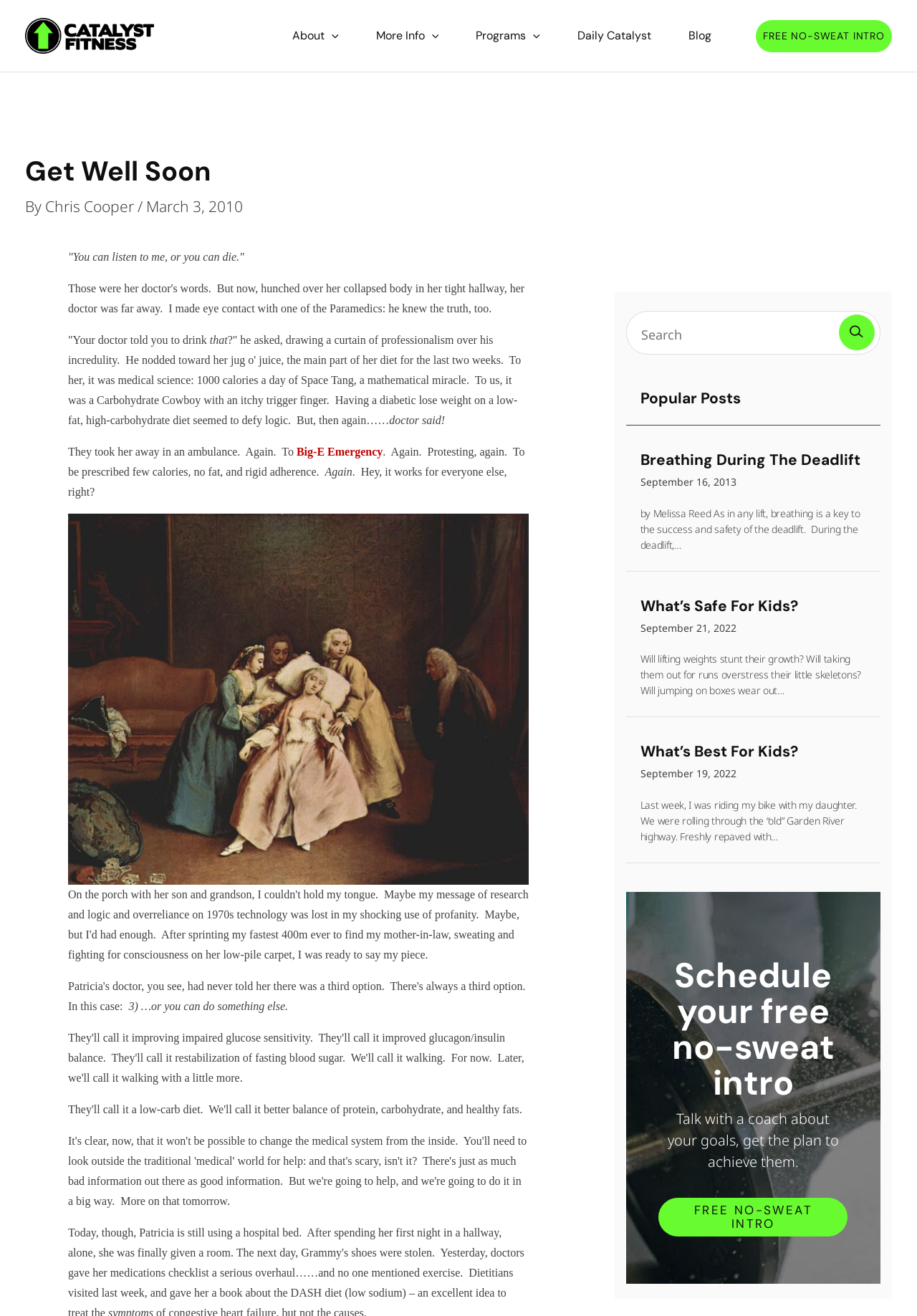Highlight the bounding box coordinates of the element that should be clicked to carry out the following instruction: "Click the 'Catalyst Fitness logo'". The coordinates must be given as four float numbers ranging from 0 to 1, i.e., [left, top, right, bottom].

[0.027, 0.014, 0.168, 0.041]